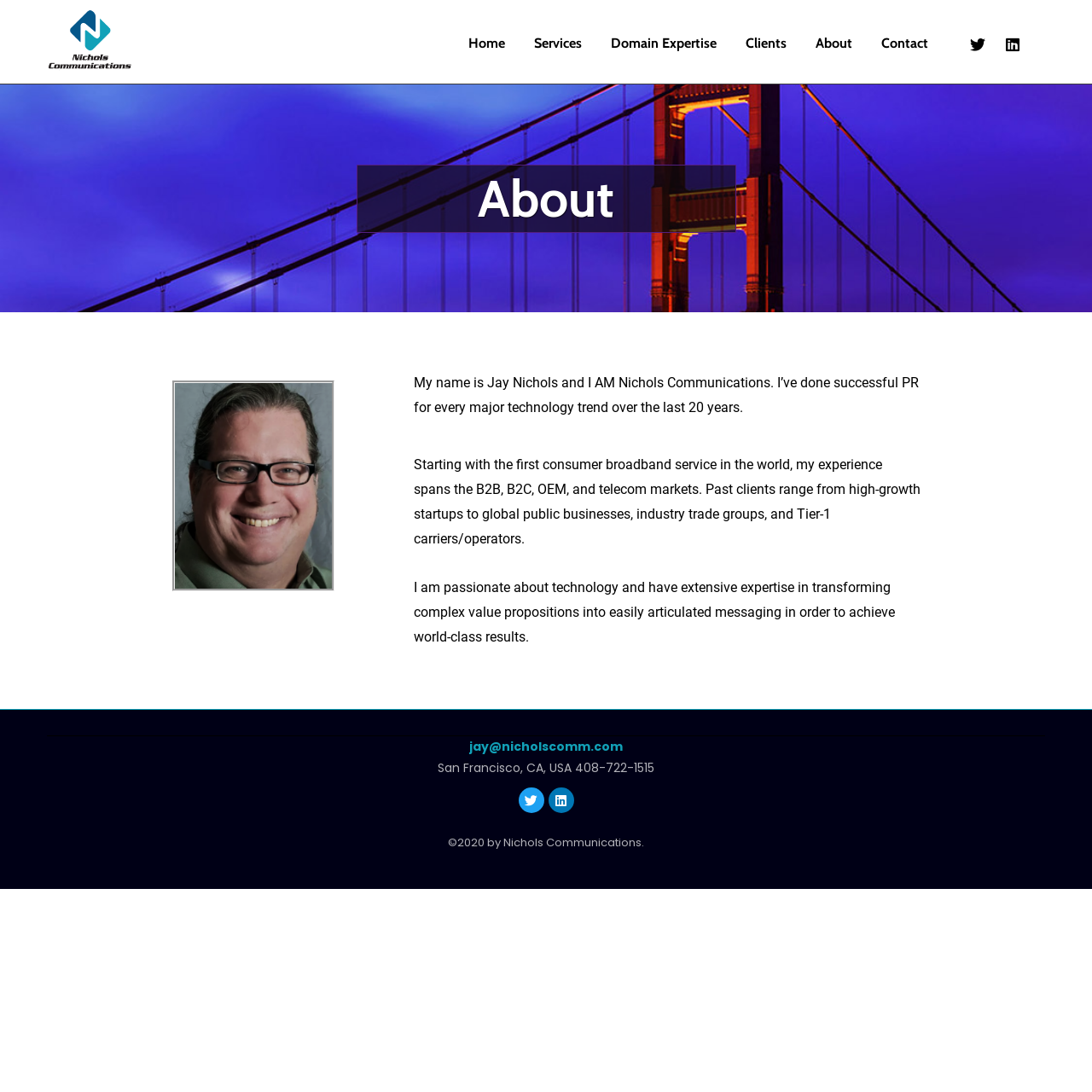Please determine the bounding box coordinates of the element's region to click in order to carry out the following instruction: "Go to the About page". The coordinates should be four float numbers between 0 and 1, i.e., [left, top, right, bottom].

[0.747, 0.029, 0.78, 0.052]